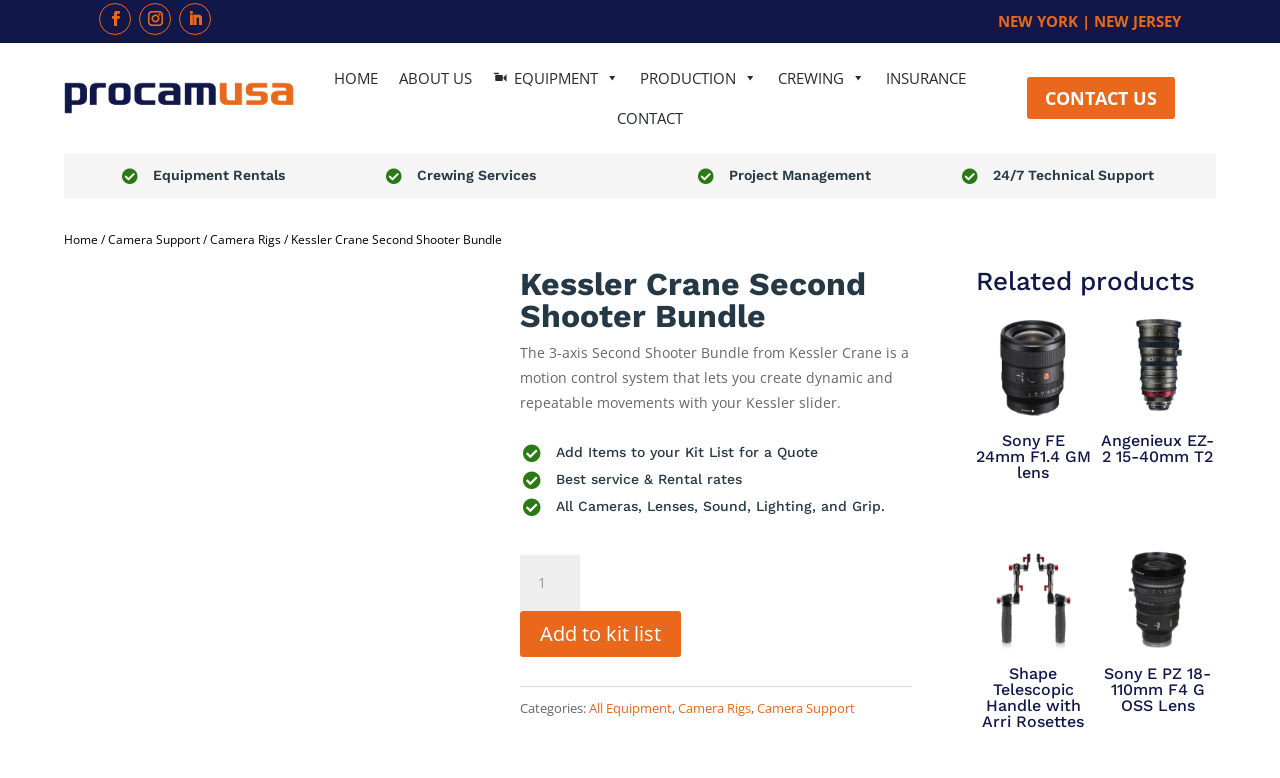Determine the coordinates of the bounding box for the clickable area needed to execute this instruction: "View the 'Camera Rigs' category".

[0.529, 0.898, 0.587, 0.922]